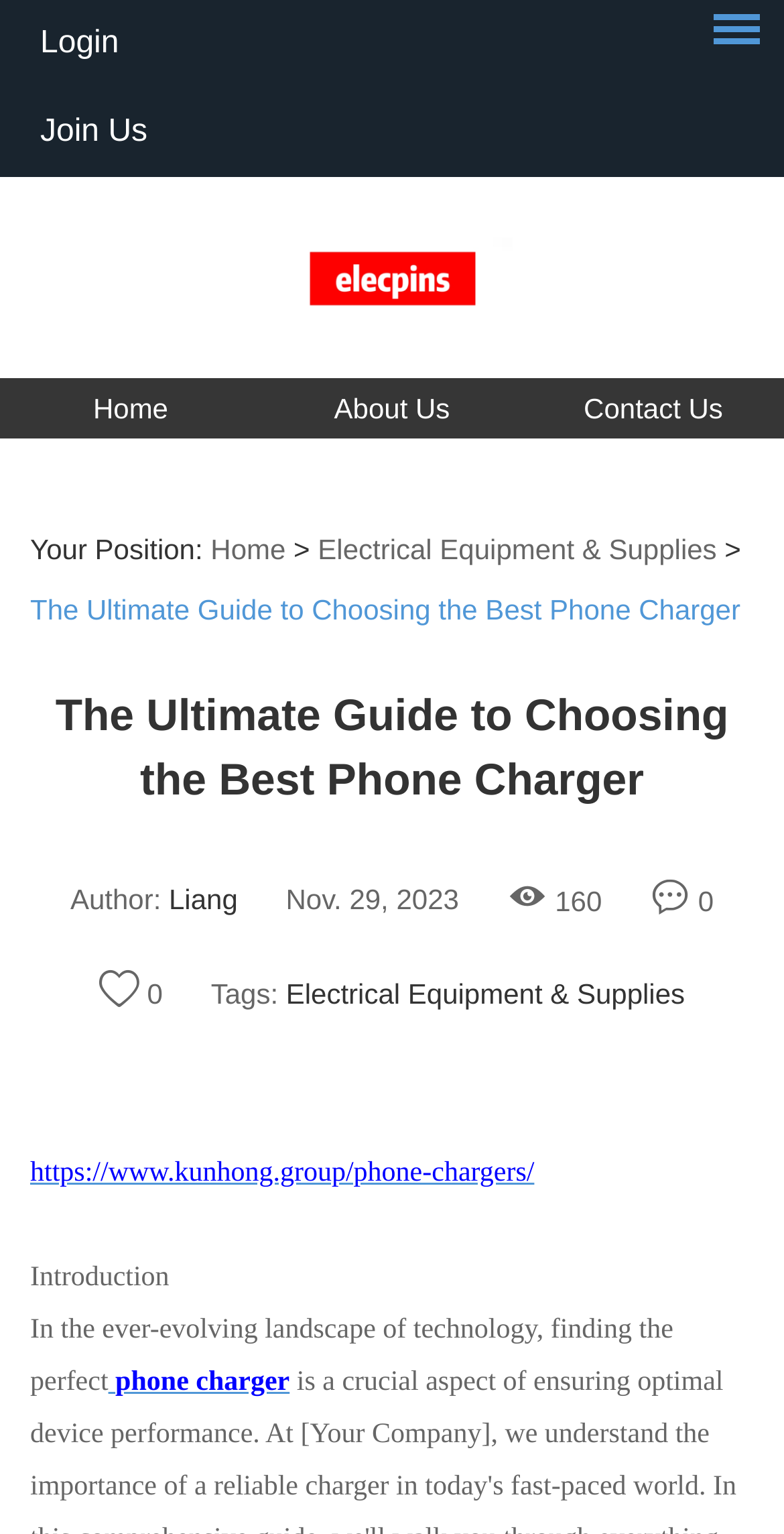How many views does the article have?
Using the visual information, reply with a single word or short phrase.

160